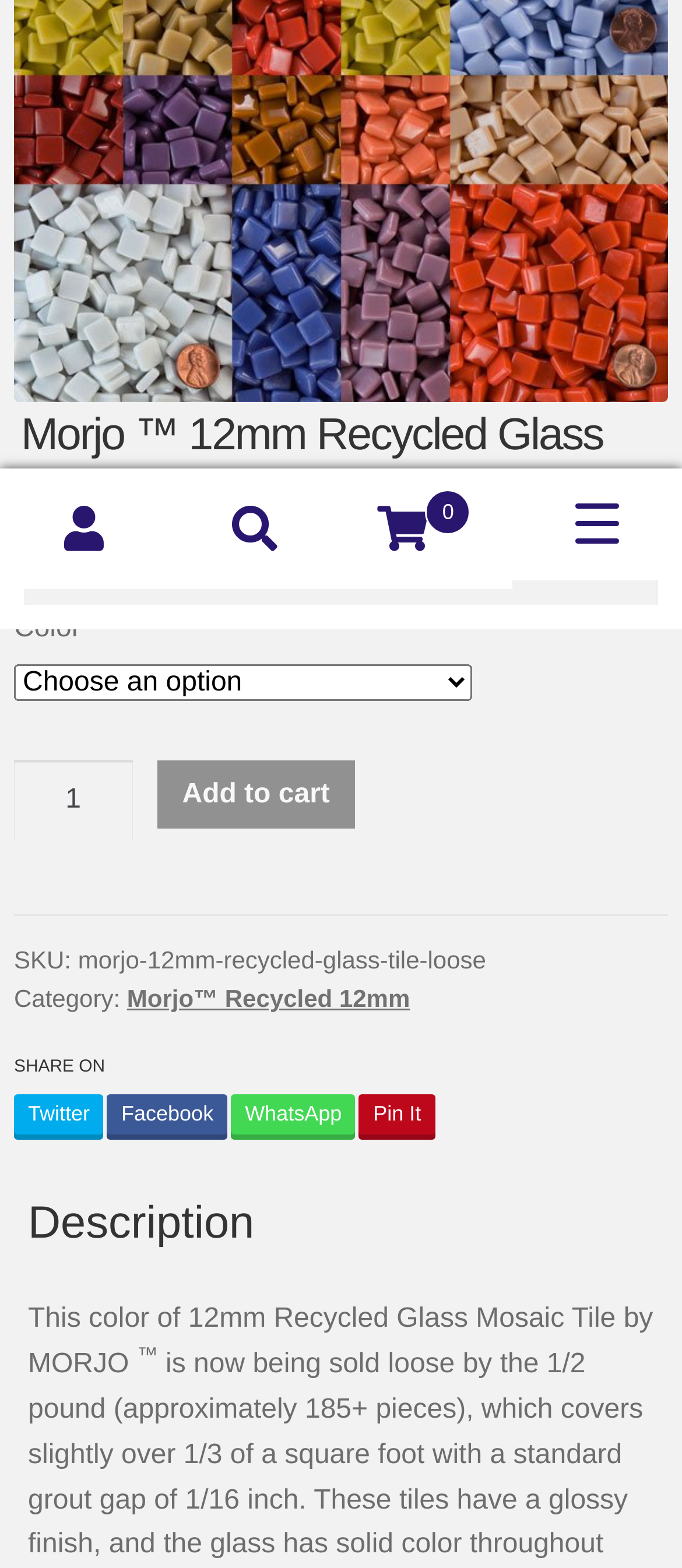Please specify the bounding box coordinates in the format (top-left x, top-left y, bottom-right x, bottom-right y), with all values as floating point numbers between 0 and 1. Identify the bounding box of the UI element described by: aria-label="Back to home"

None